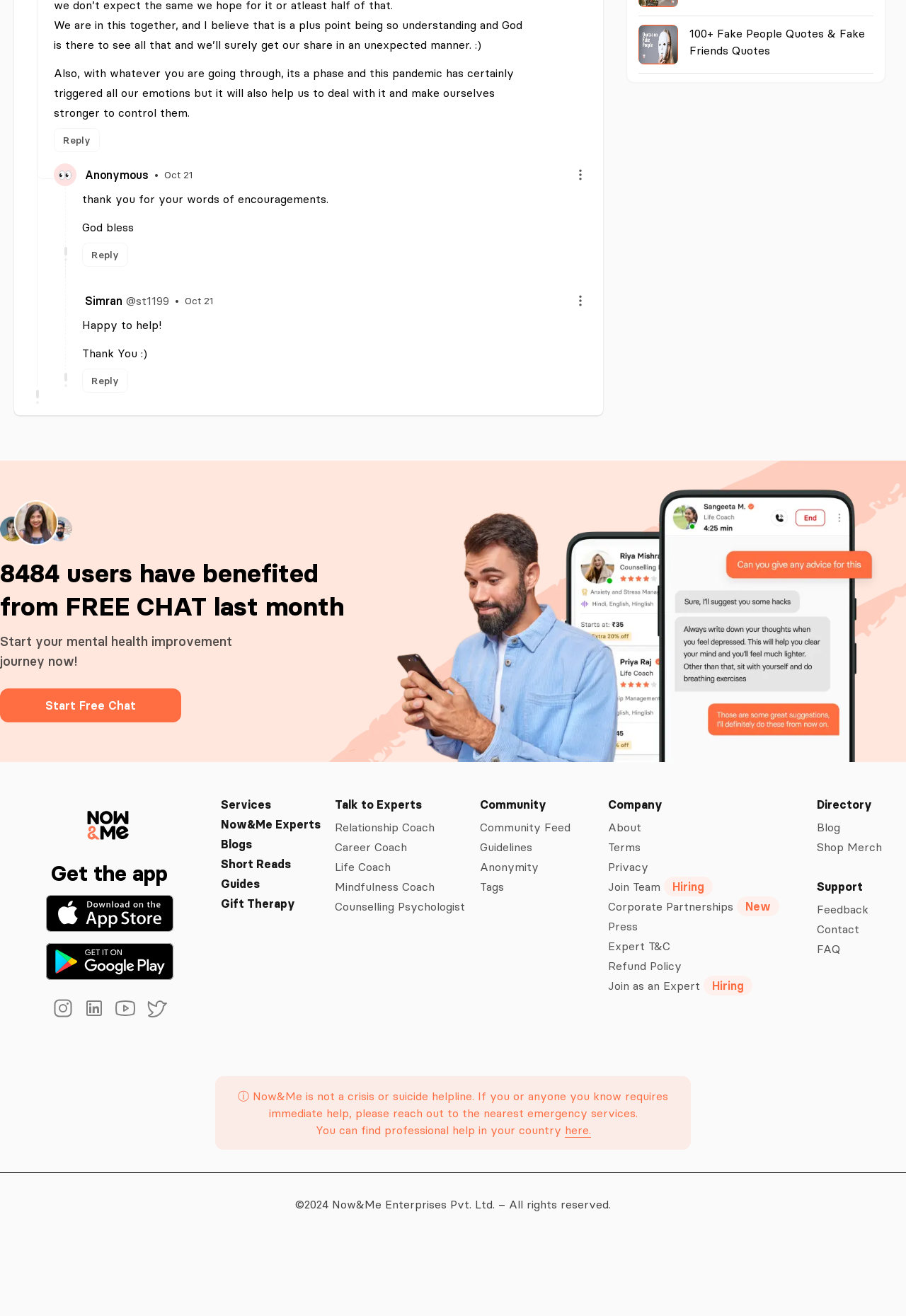Answer the question with a single word or phrase: 
What is the topic of the quote?

Mental health